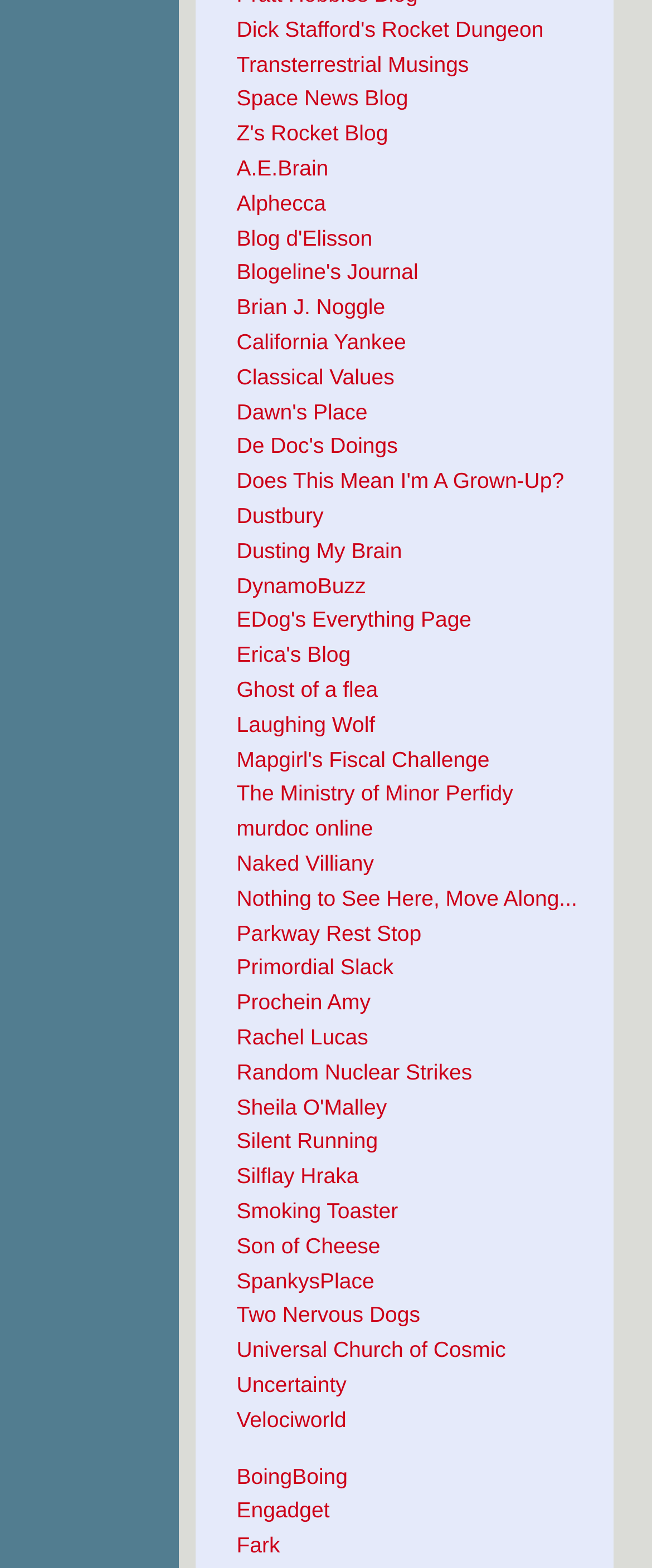What is the name of the first link on the webpage?
Answer the question with just one word or phrase using the image.

Dick Stafford's Rocket Dungeon